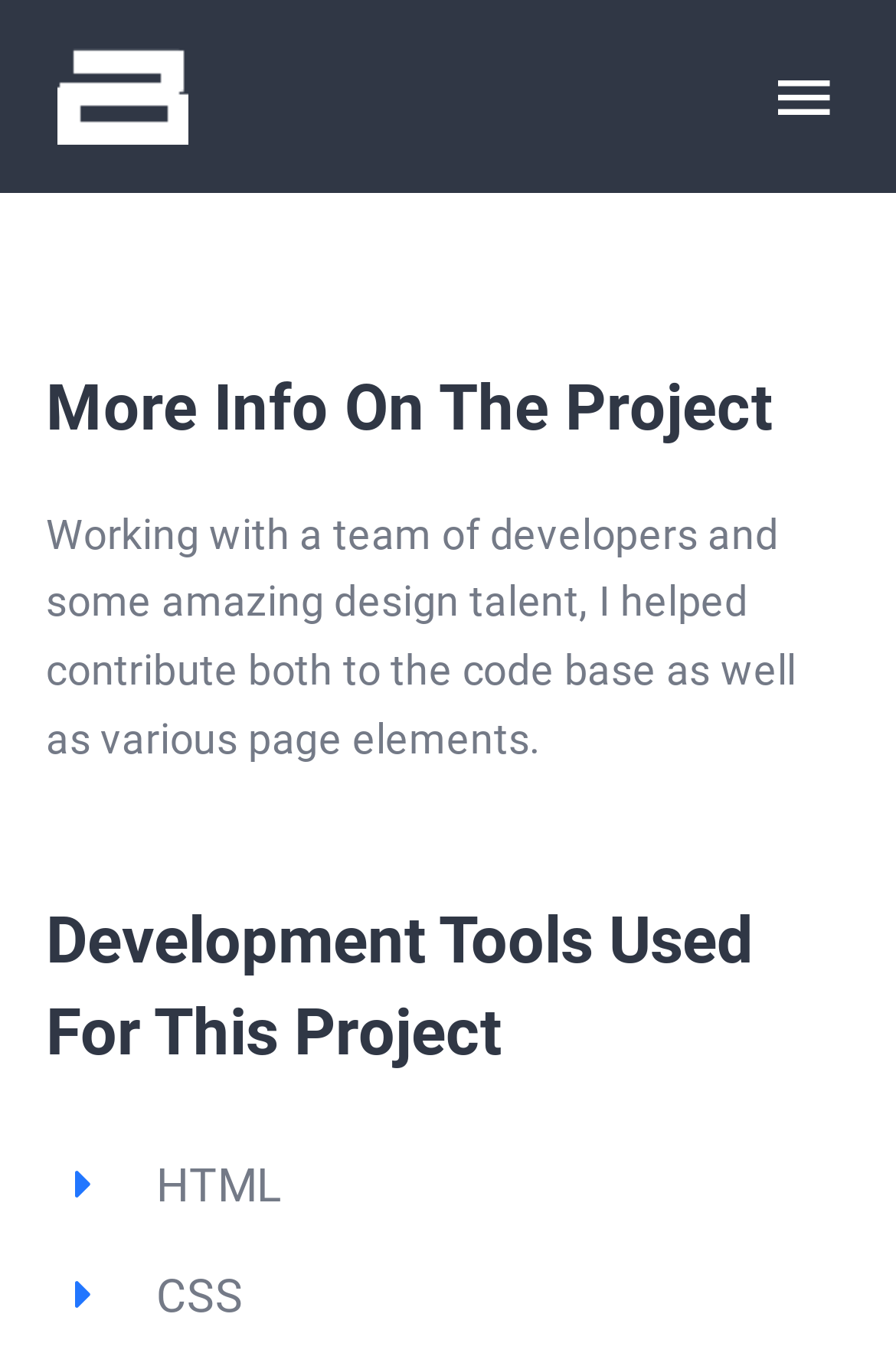What is the name of the logo on the top left?
Refer to the image and provide a concise answer in one word or phrase.

What Else Blue Designs Logo